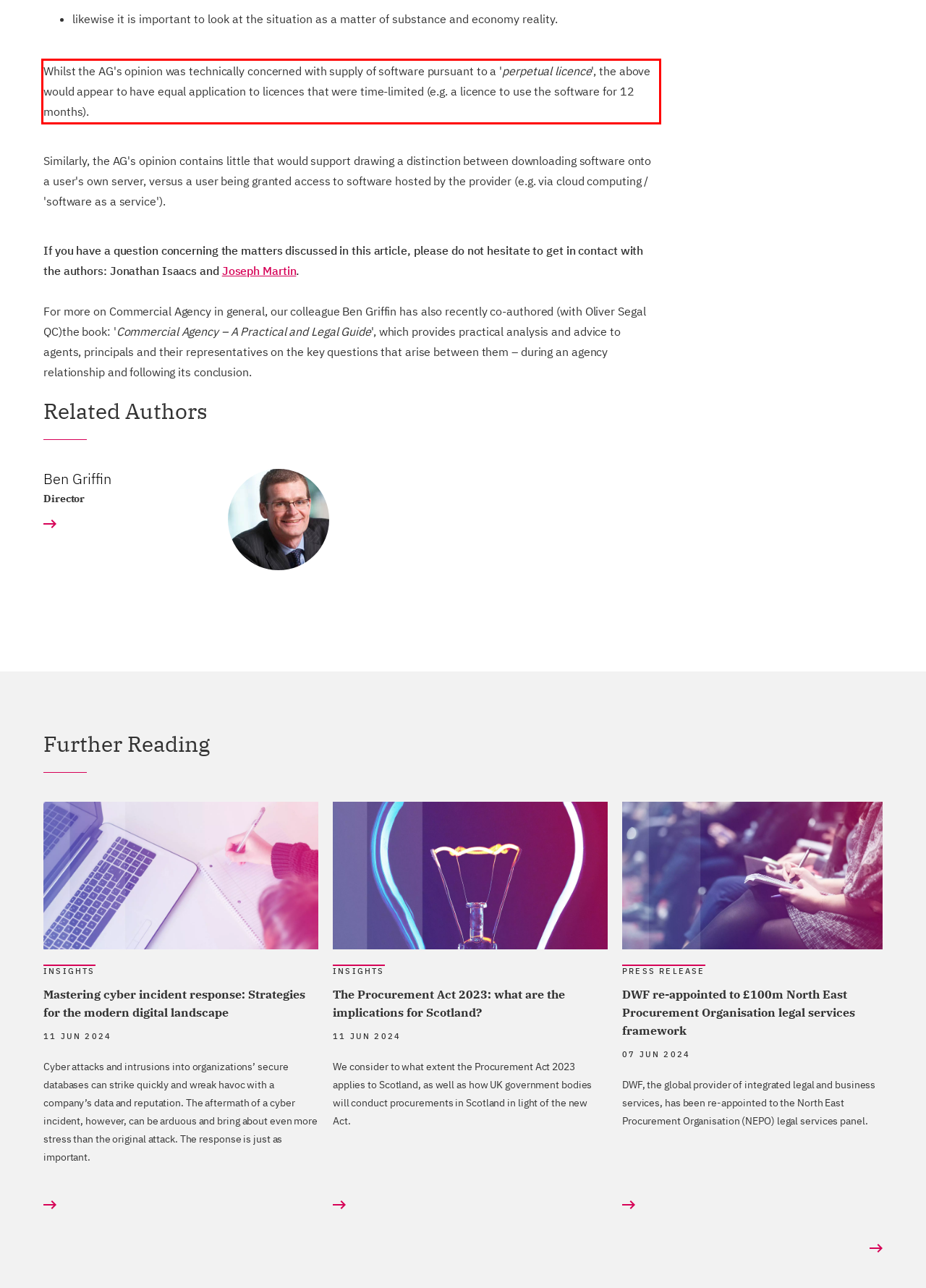Review the webpage screenshot provided, and perform OCR to extract the text from the red bounding box.

Whilst the AG's opinion was technically concerned with supply of software pursuant to a 'perpetual licence', the above would appear to have equal application to licences that were time-limited (e.g. a licence to use the software for 12 months).